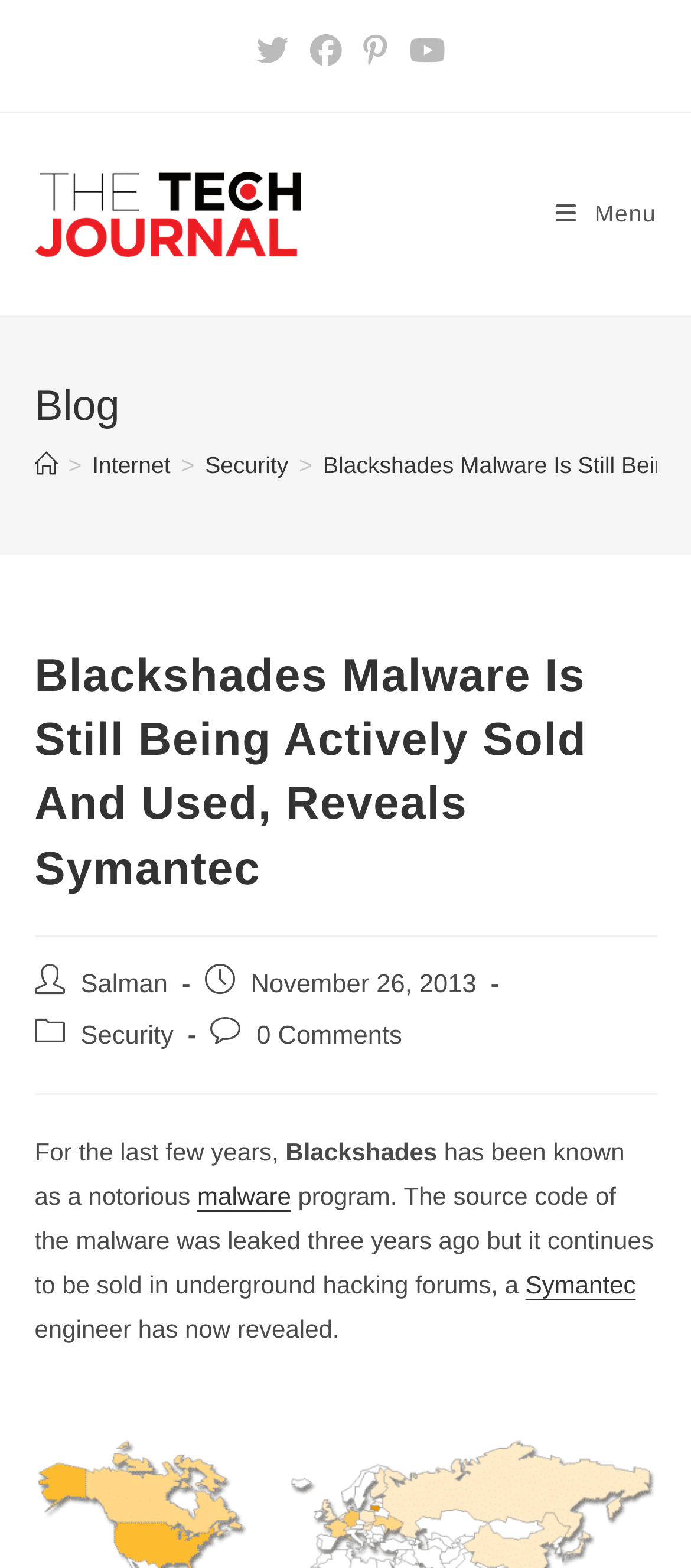Based on the image, provide a detailed response to the question:
How many comments does the post have?

I found the answer by examining the text content of the webpage, specifically the section that displays the post comments, which mentions '0 Comments'.